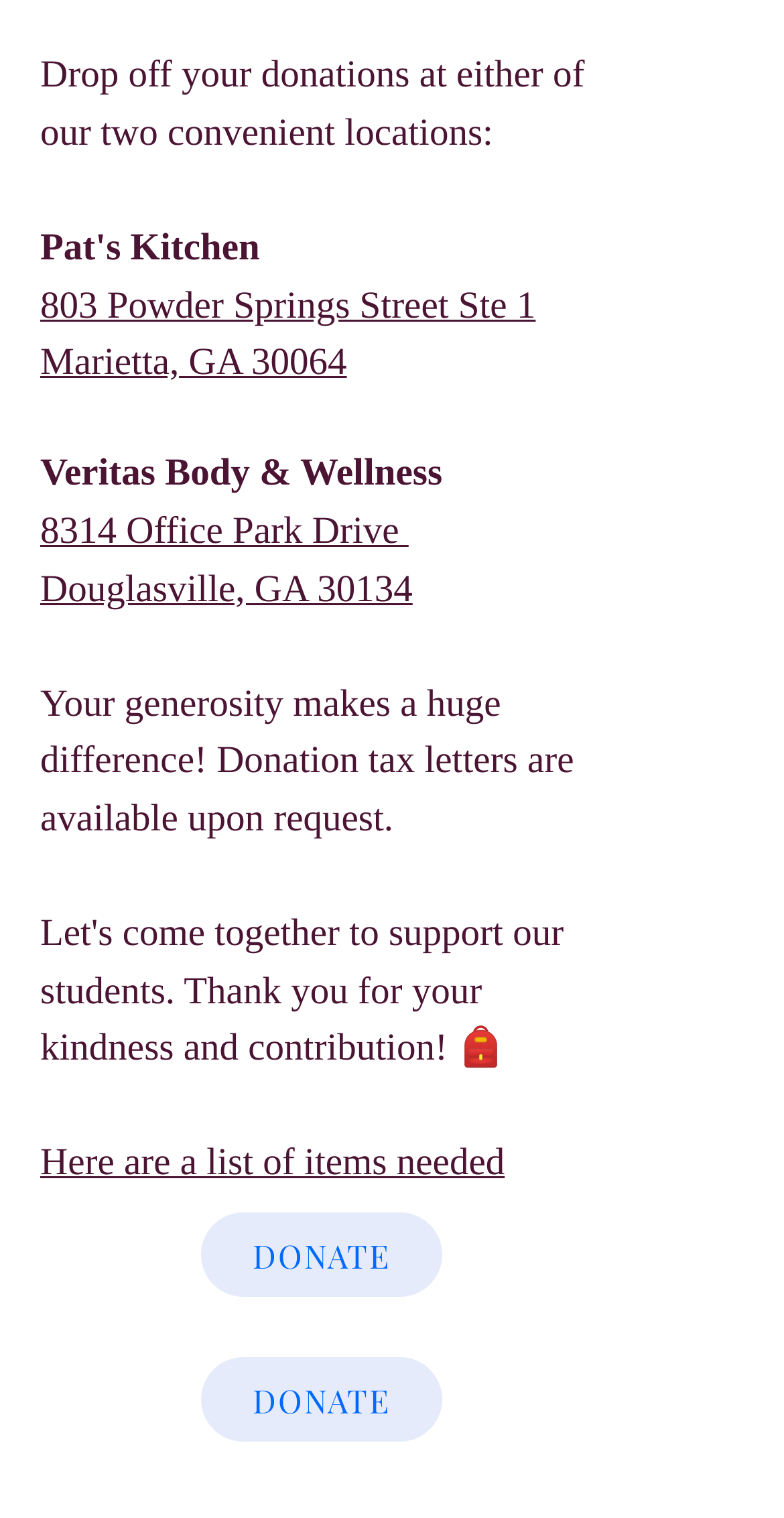Please reply with a single word or brief phrase to the question: 
What is the name of the wellness center mentioned?

Veritas Body & Wellness